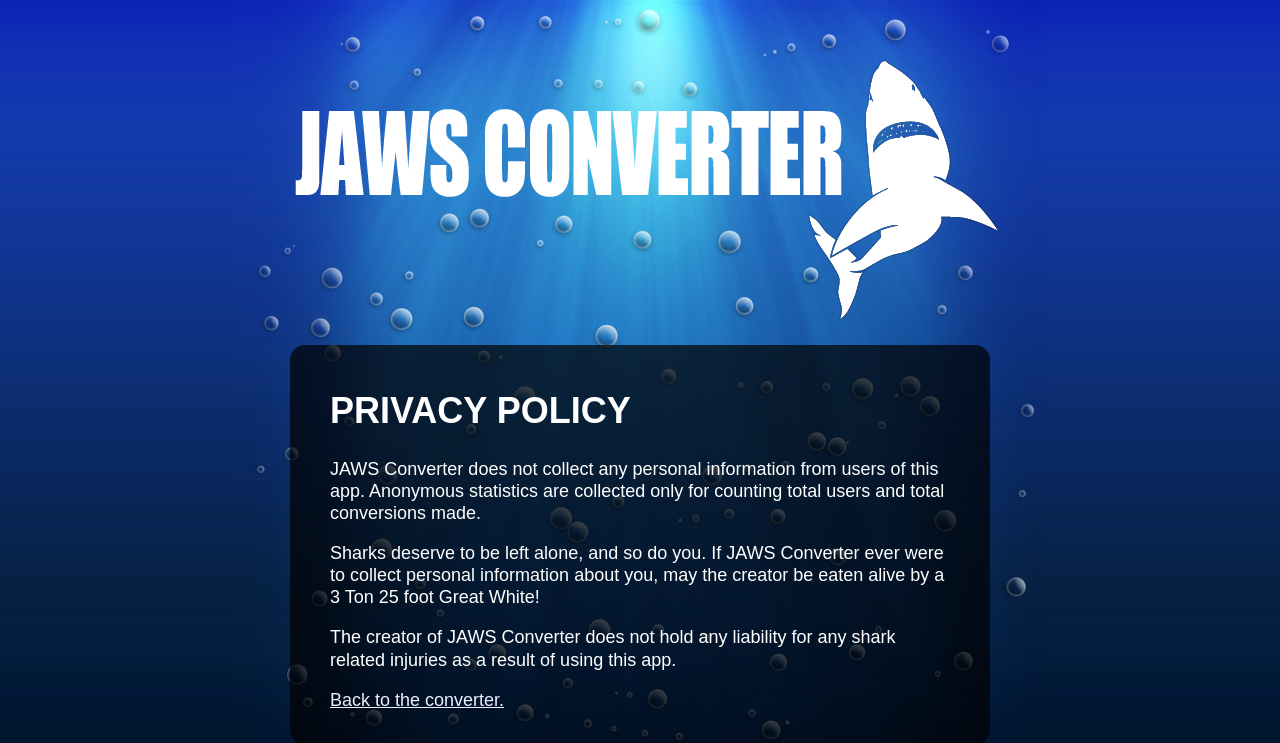Refer to the image and provide an in-depth answer to the question: 
Is the creator of JAWS Converter liable for shark-related injuries?

According to the privacy policy, the creator of JAWS Converter does not hold any liability for any shark-related injuries as a result of using this app, as stated in the text 'The creator of JAWS Converter does not hold any liability for any shark related injuries as a result of using this app.'